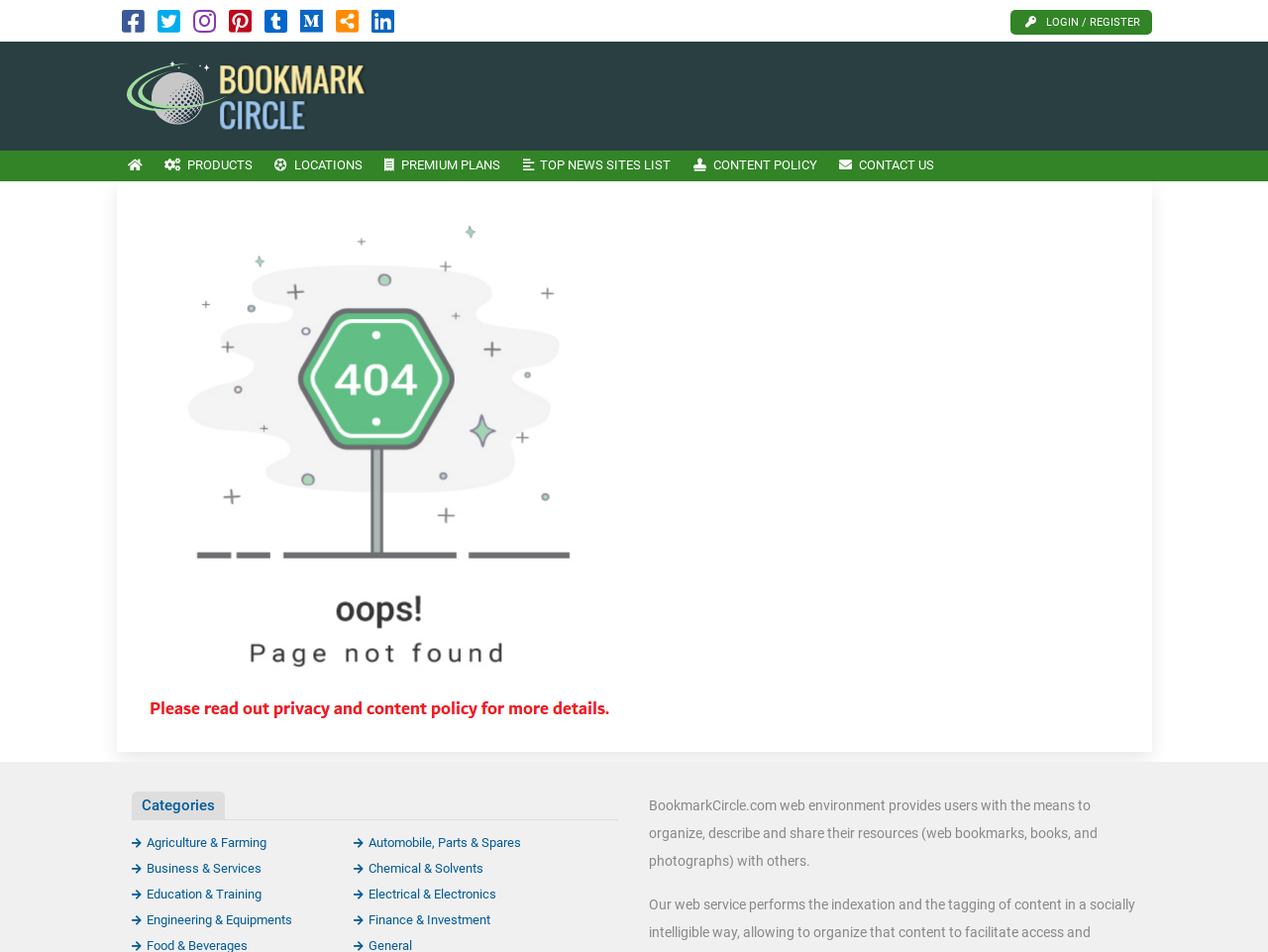Give an in-depth explanation of the webpage layout and content.

This webpage appears to be an error page from BookmarkCircle.com, a web service for indexing and tagging content. At the top left, there is a logo of BookmarkCircle.com, accompanied by a row of icons, including links to login/register, home, products, locations, premium plans, top news sites list, content policy, and contact us. 

Below the logo, there is a main section that occupies most of the page. Within this section, there is a large image that takes up about half of the page, likely an error page image. 

At the bottom of the main section, there is a heading titled "Categories" followed by a list of links to various categories, including Agriculture & Farming, Automobile, Parts & Spares, Business & Services, and more. Each category is represented by an icon and text.

On the right side of the main section, there is a block of text that describes the purpose of BookmarkCircle.com, stating that it provides users with the means to organize, describe, and share their resources with others.